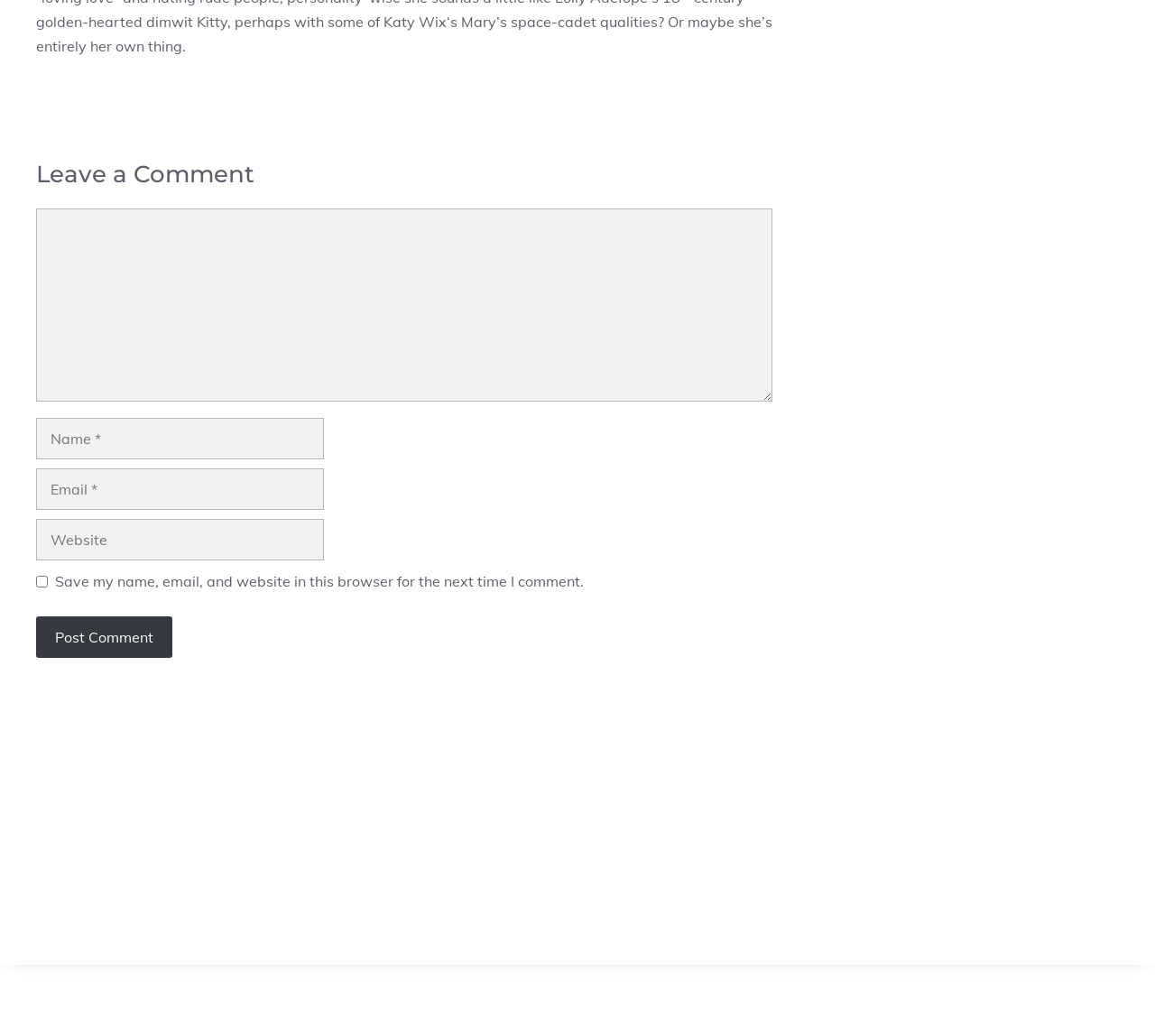Identify the bounding box of the UI component described as: "parent_node: Comment name="comment"".

[0.031, 0.201, 0.669, 0.388]